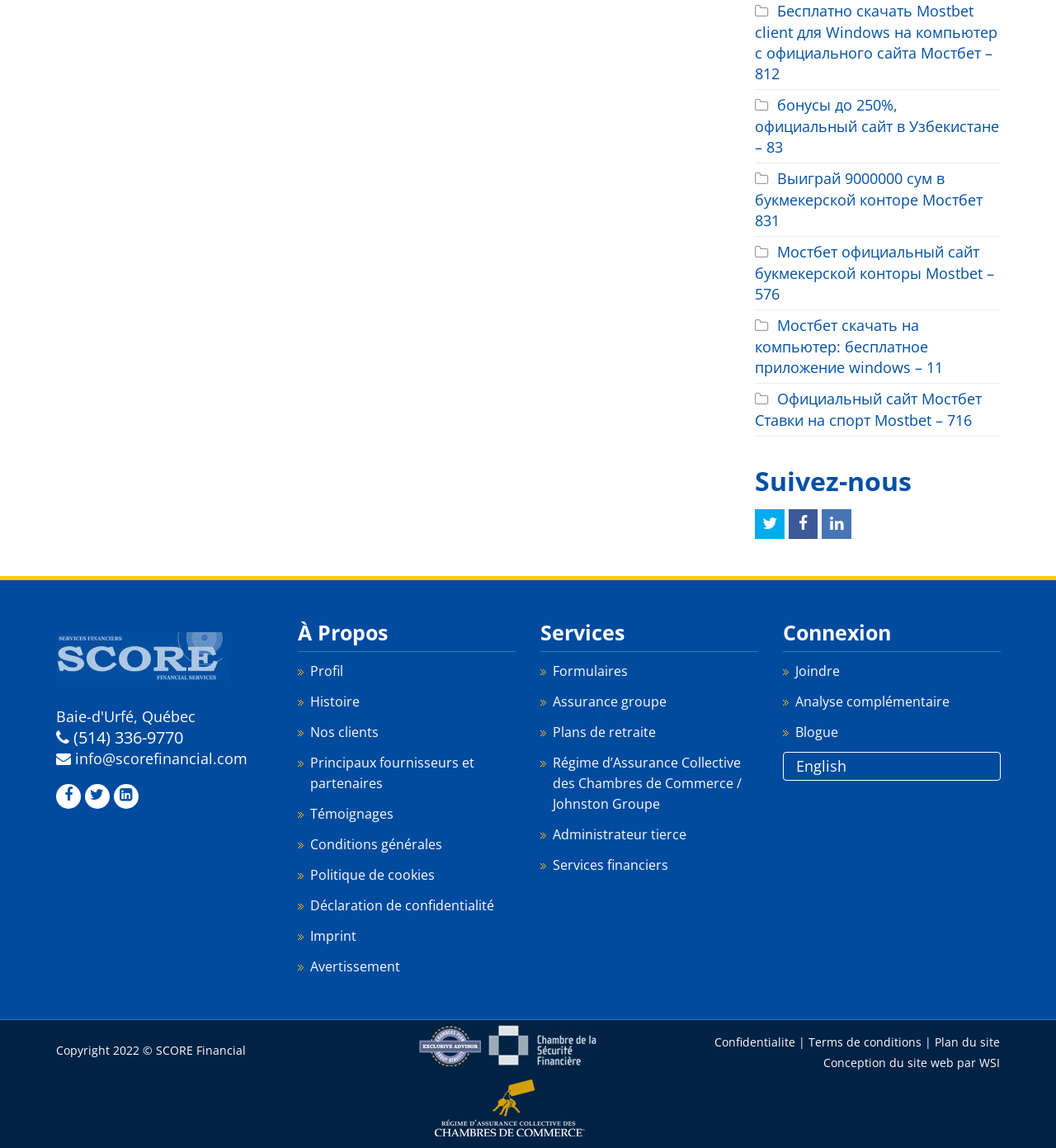Please identify the bounding box coordinates of the element on the webpage that should be clicked to follow this instruction: "Follow Mostbet on Facebook". The bounding box coordinates should be given as four float numbers between 0 and 1, formatted as [left, top, right, bottom].

[0.747, 0.443, 0.775, 0.469]